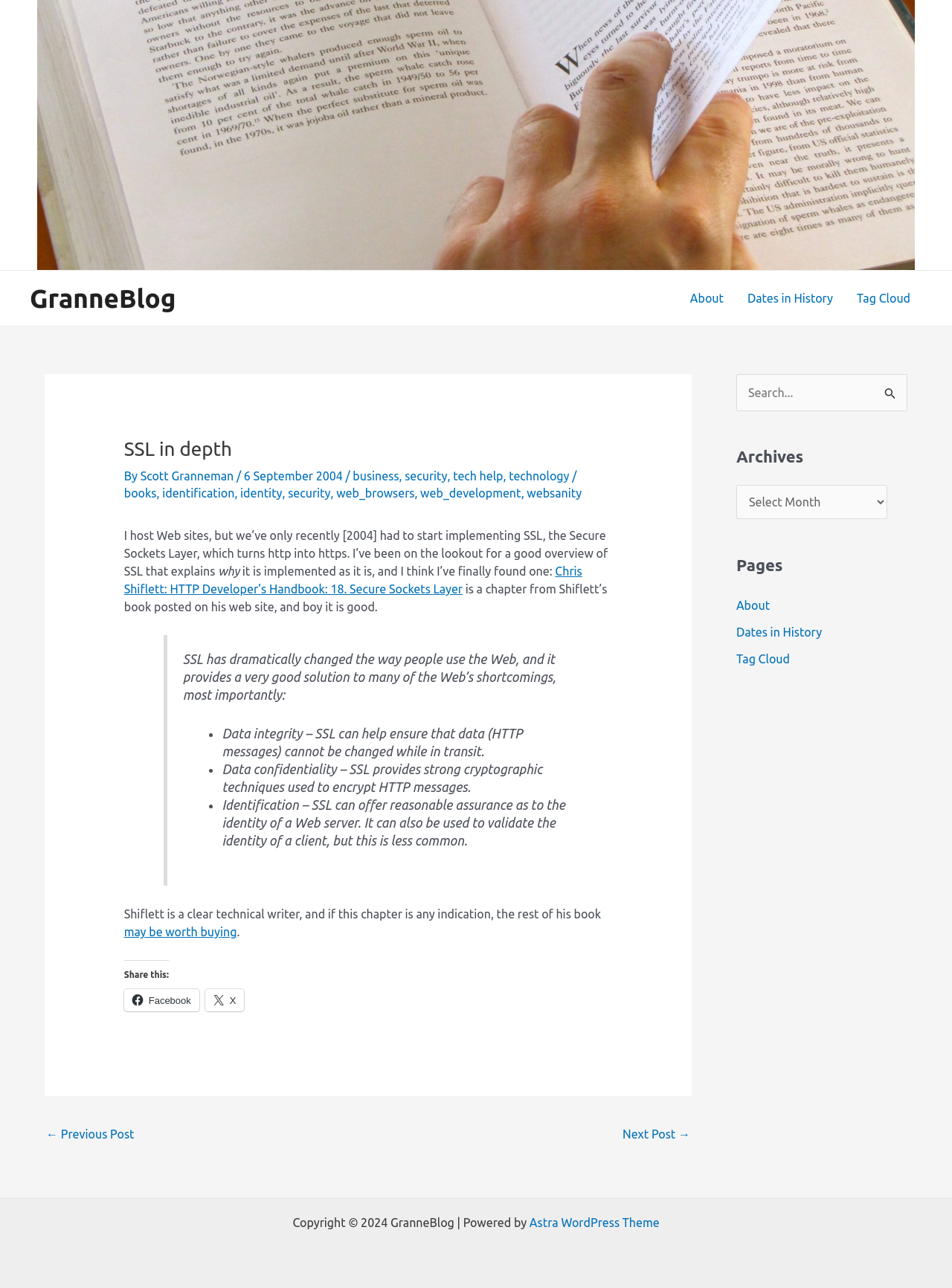Please determine the bounding box coordinates of the element's region to click for the following instruction: "Click the 'About' link in the site navigation".

[0.712, 0.211, 0.773, 0.251]